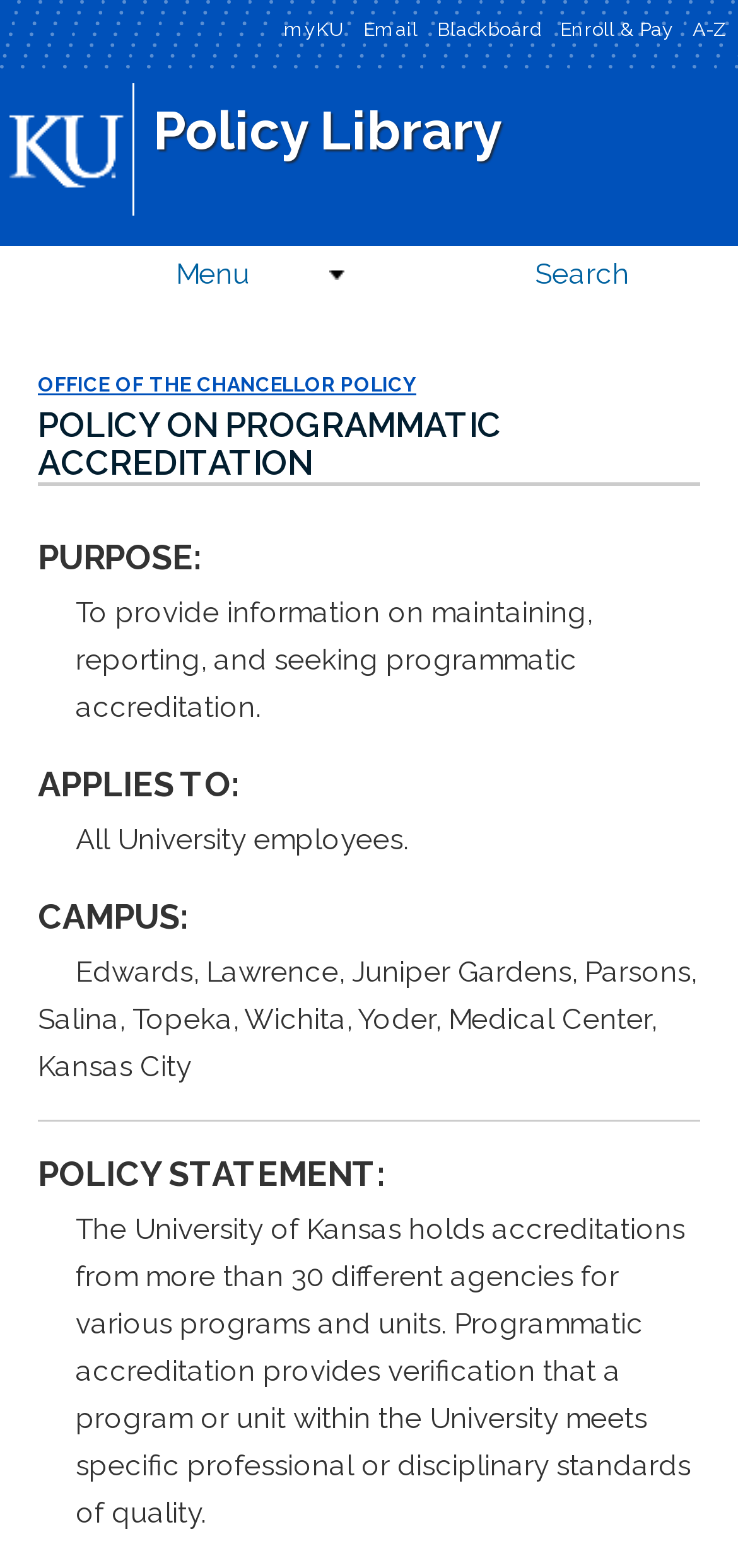Summarize the contents and layout of the webpage in detail.

The webpage is about the Policy on Programmatic Accreditation in the Policy Library. At the top, there are several links, including "Skip to main content", "myKU", "Email", "Blackboard", "Enroll & Pay", and "A-Z", which are aligned horizontally across the top of the page. Below these links, there is a "KU Homepage" link on the left and a "Policy Library" link on the right.

On the main content area, there is a "Menu" link on the top left, which has a dropdown list containing "OFFICE OF THE CHANCELLOR POLICY". Below the menu, there is a heading "POLICY ON PROGRAMMATIC ACCREDITATION" that spans almost the entire width of the page.

The policy content is divided into sections, including "PURPOSE", "APPLIES TO", "CAMPUS", and "POLICY STATEMENT". Each section has a bold title followed by a brief description or list of items. The "PURPOSE" section describes the purpose of the policy, while the "APPLIES TO" section specifies that the policy applies to all University employees. The "CAMPUS" section lists various campuses, including Edwards, Lawrence, Juniper Gardens, and others. The "POLICY STATEMENT" section provides a detailed description of programmatic accreditation, stating that the University of Kansas holds accreditations from more than 30 different agencies for various programs and units.